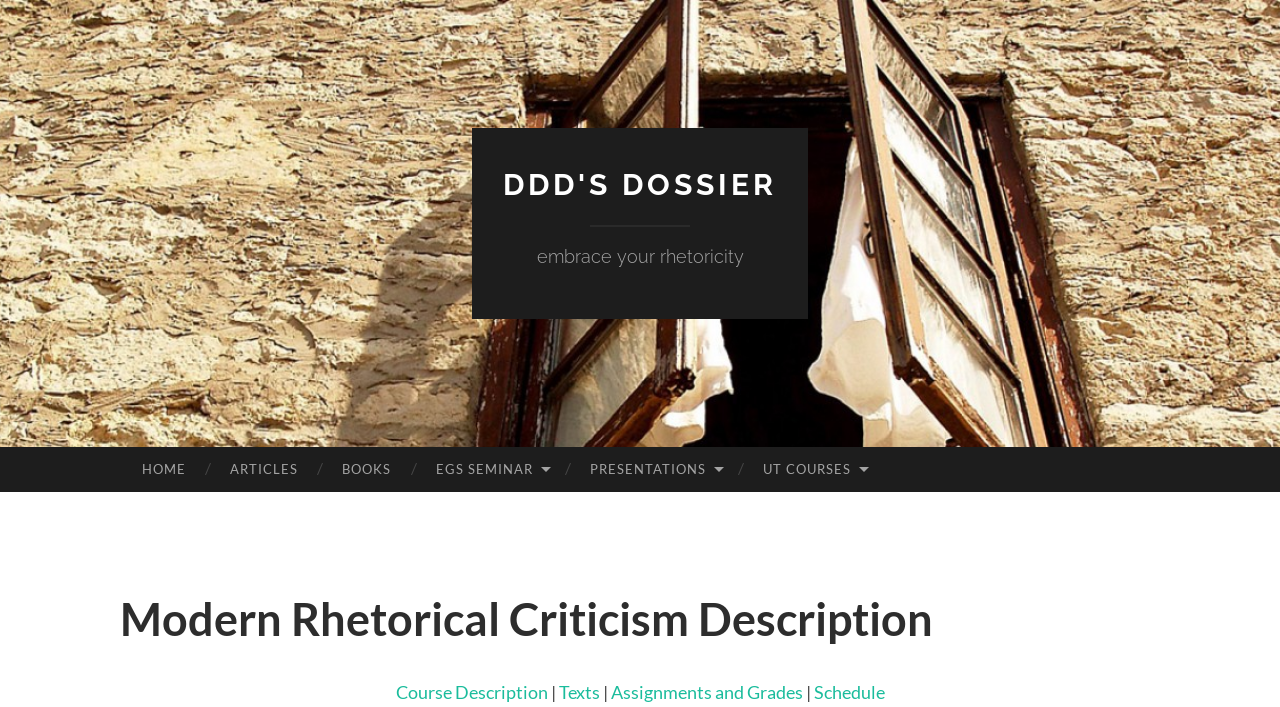Using the format (top-left x, top-left y, bottom-right x, bottom-right y), and given the element description, identify the bounding box coordinates within the screenshot: Fire Damage Restoration Service

None